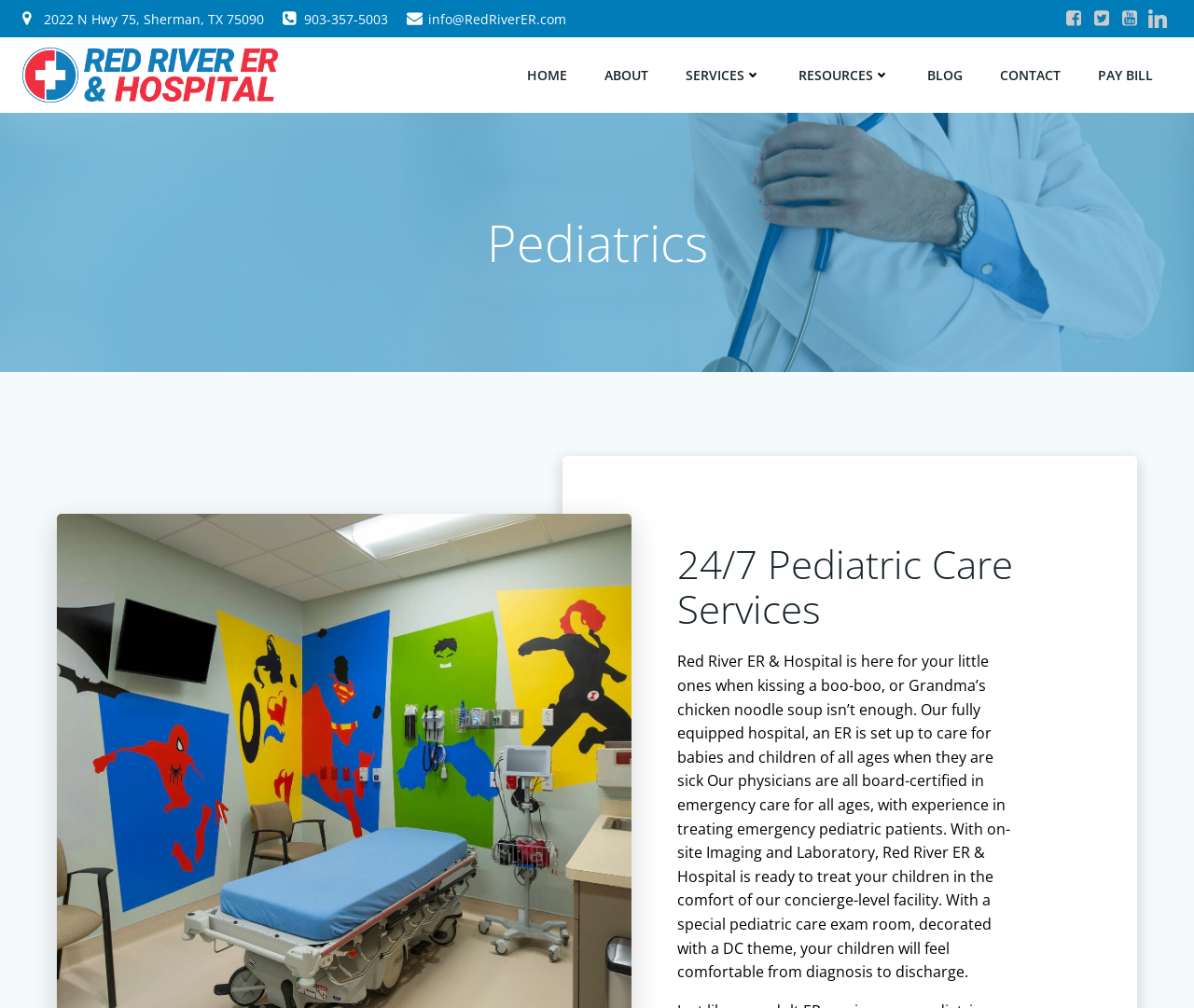Answer the following in one word or a short phrase: 
What is the address of Red River ER & Hospital?

2022 N Hwy 75, Sherman, TX 75090